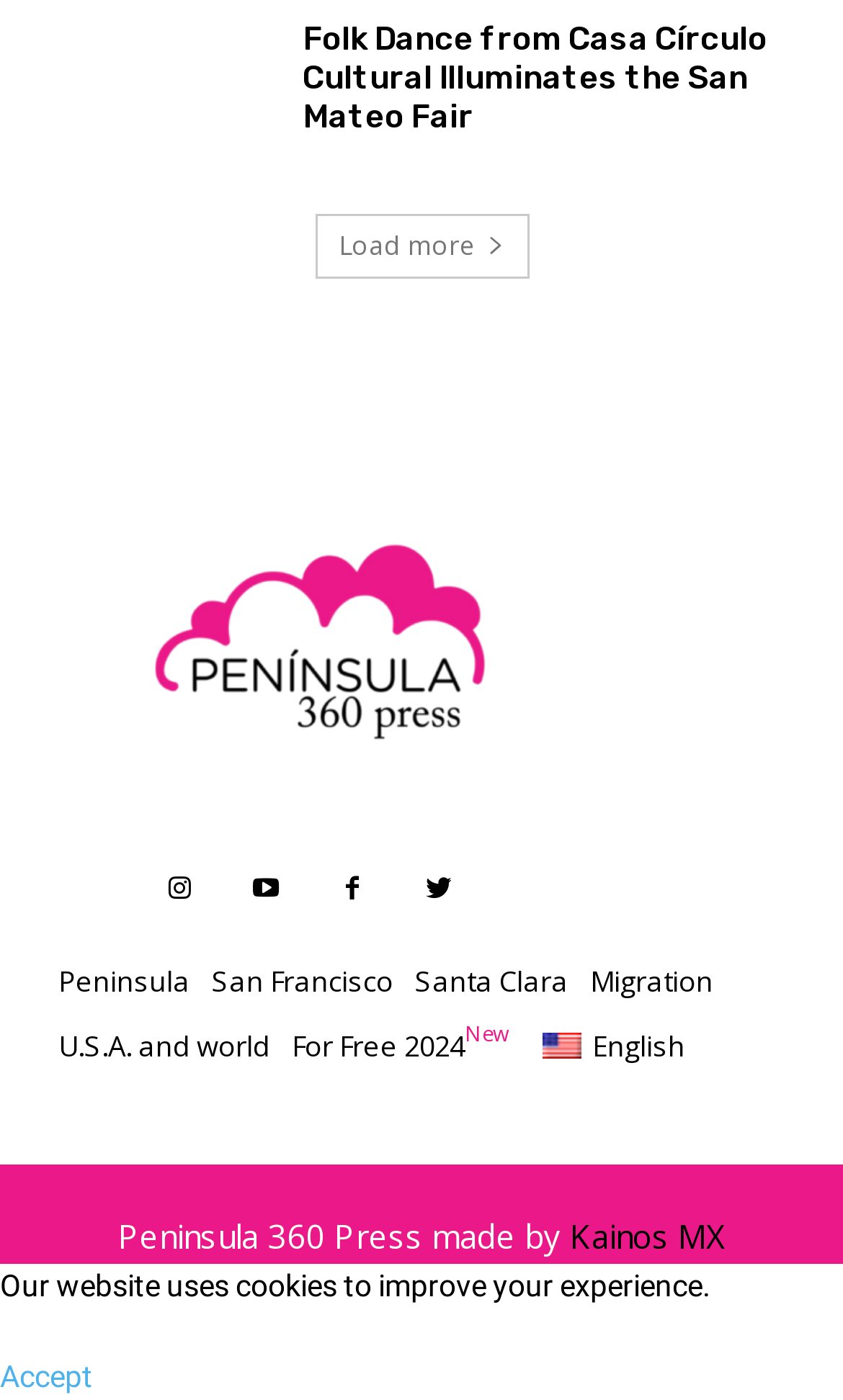Using the provided element description, identify the bounding box coordinates as (top-left x, top-left y, bottom-right x, bottom-right y). Ensure all values are between 0 and 1. Description: U.S.A. and world

[0.069, 0.723, 0.321, 0.77]